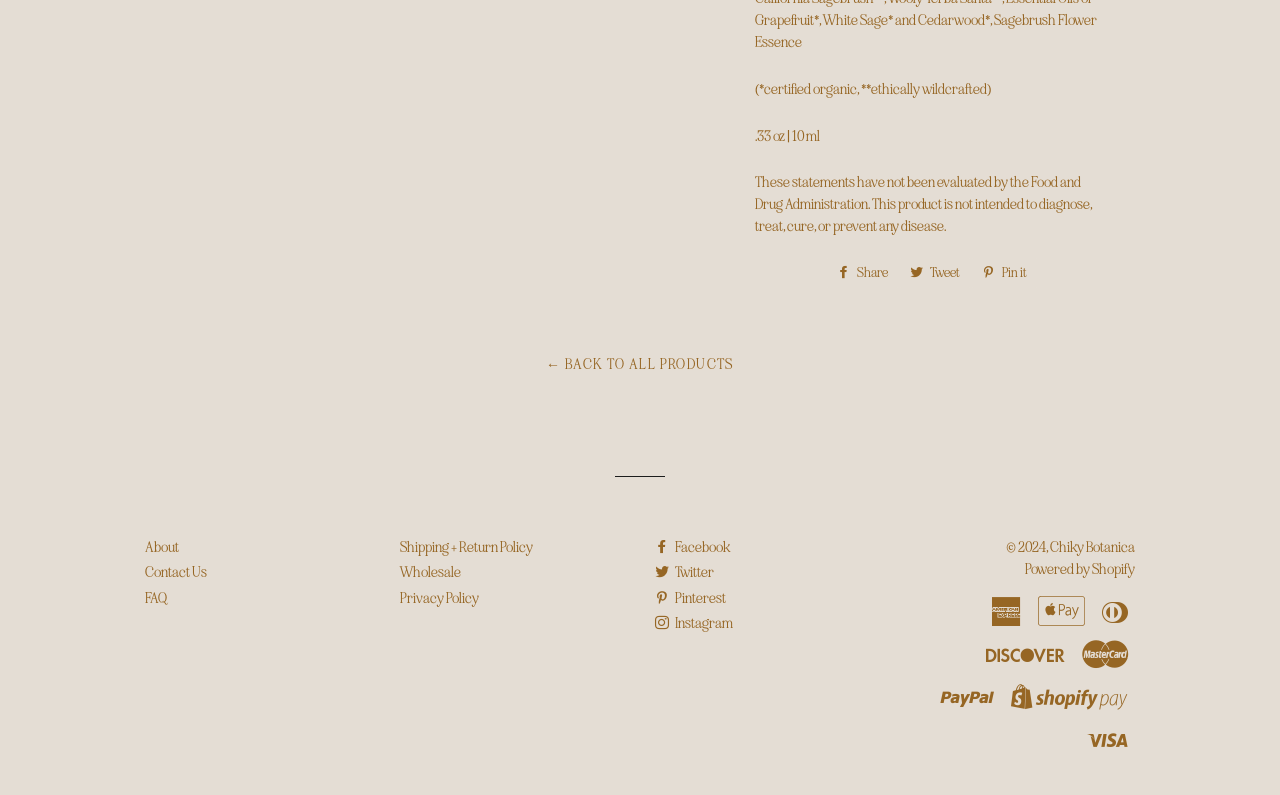Using the webpage screenshot, locate the HTML element that fits the following description and provide its bounding box: "Shipping + Return Policy".

[0.312, 0.677, 0.416, 0.699]